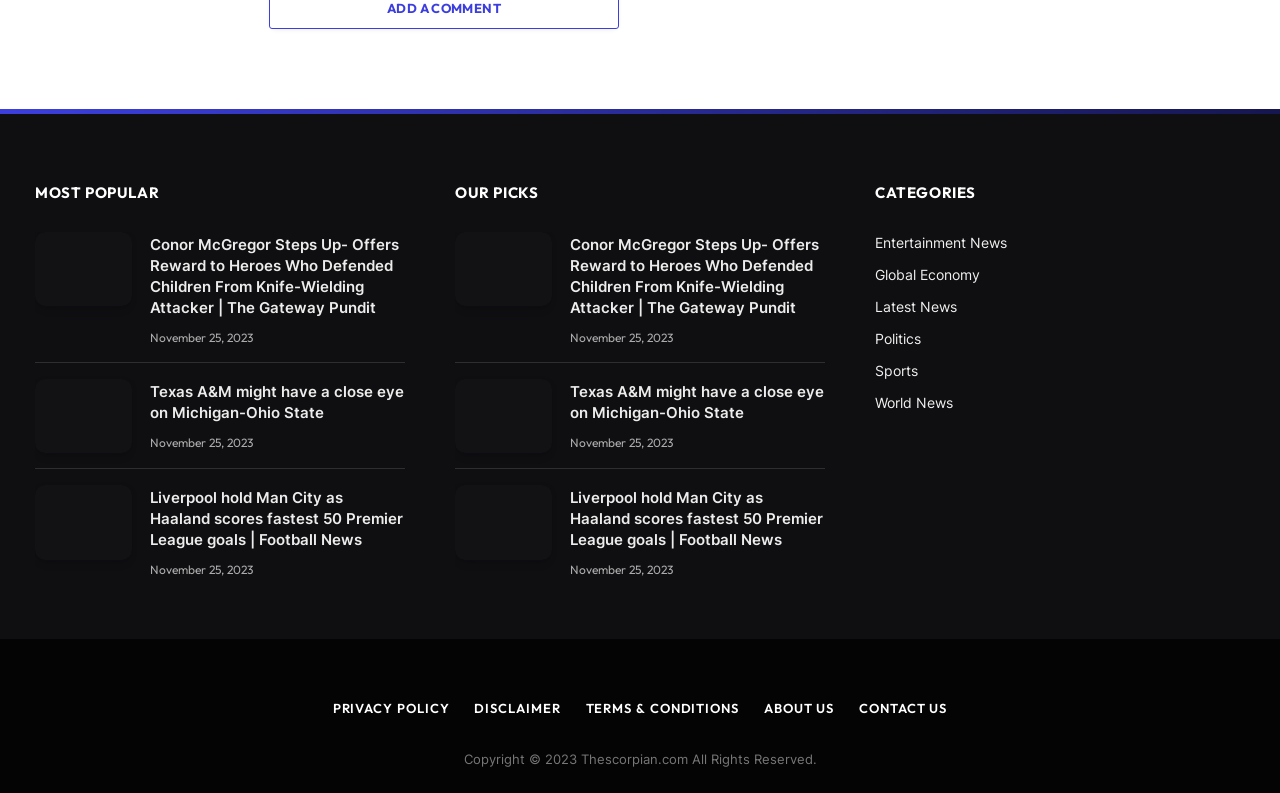How many articles are listed under 'MOST POPULAR'?
Based on the visual, give a brief answer using one word or a short phrase.

3